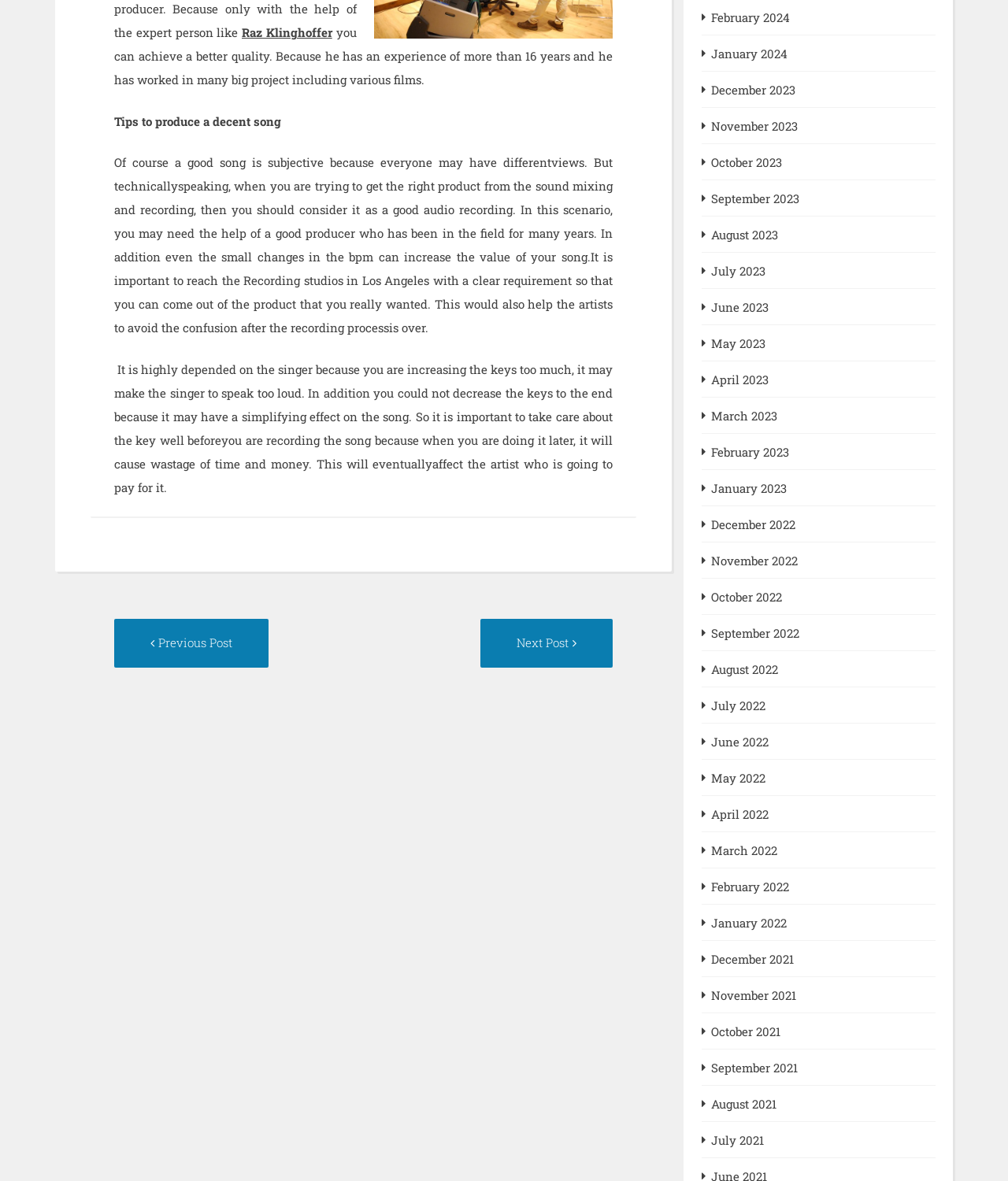Locate the bounding box coordinates of the clickable region to complete the following instruction: "Click on the 'Raz Klinghoffer' link."

[0.24, 0.021, 0.329, 0.034]